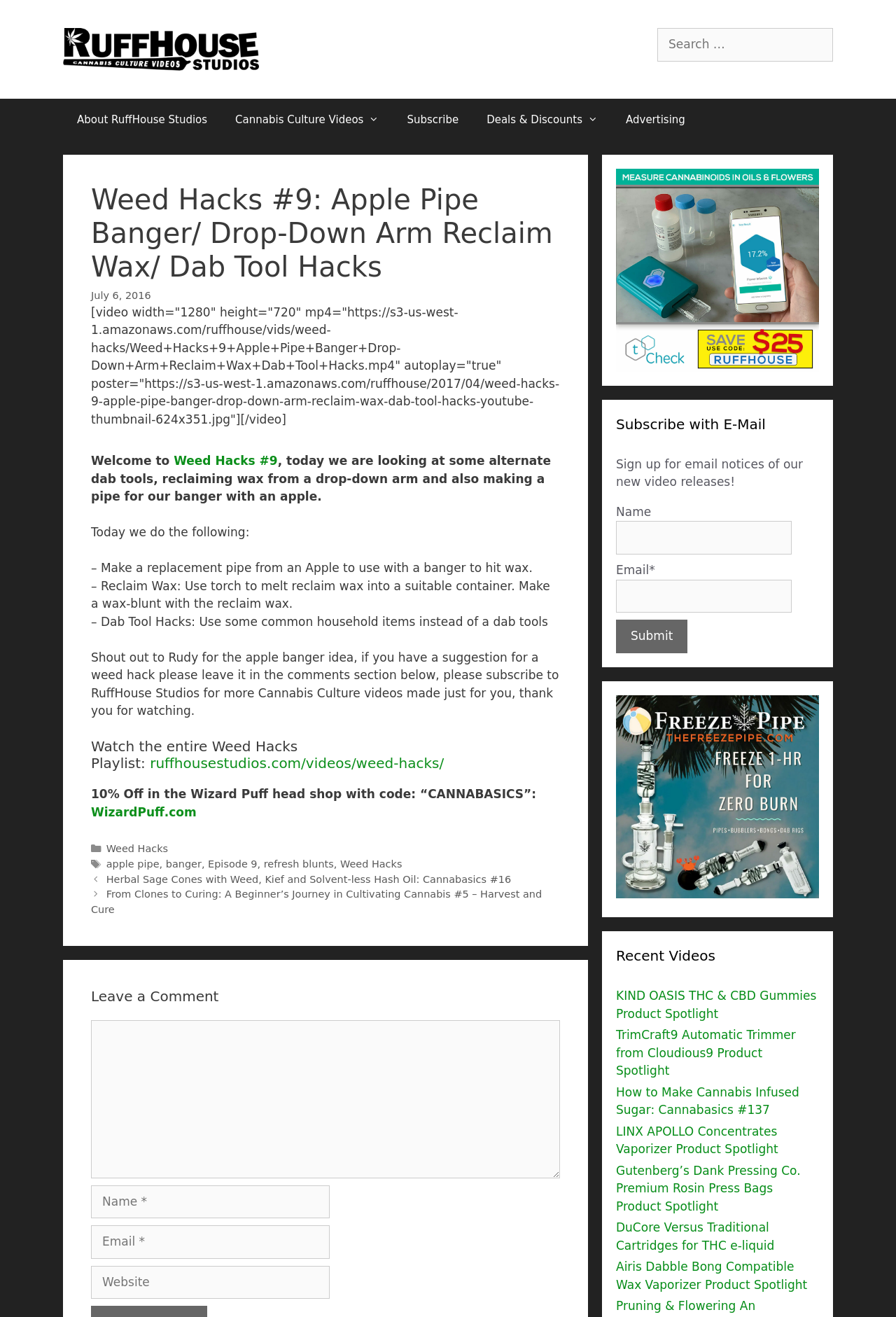Identify the bounding box coordinates of the clickable region to carry out the given instruction: "Subscribe with email".

[0.688, 0.44, 0.884, 0.465]